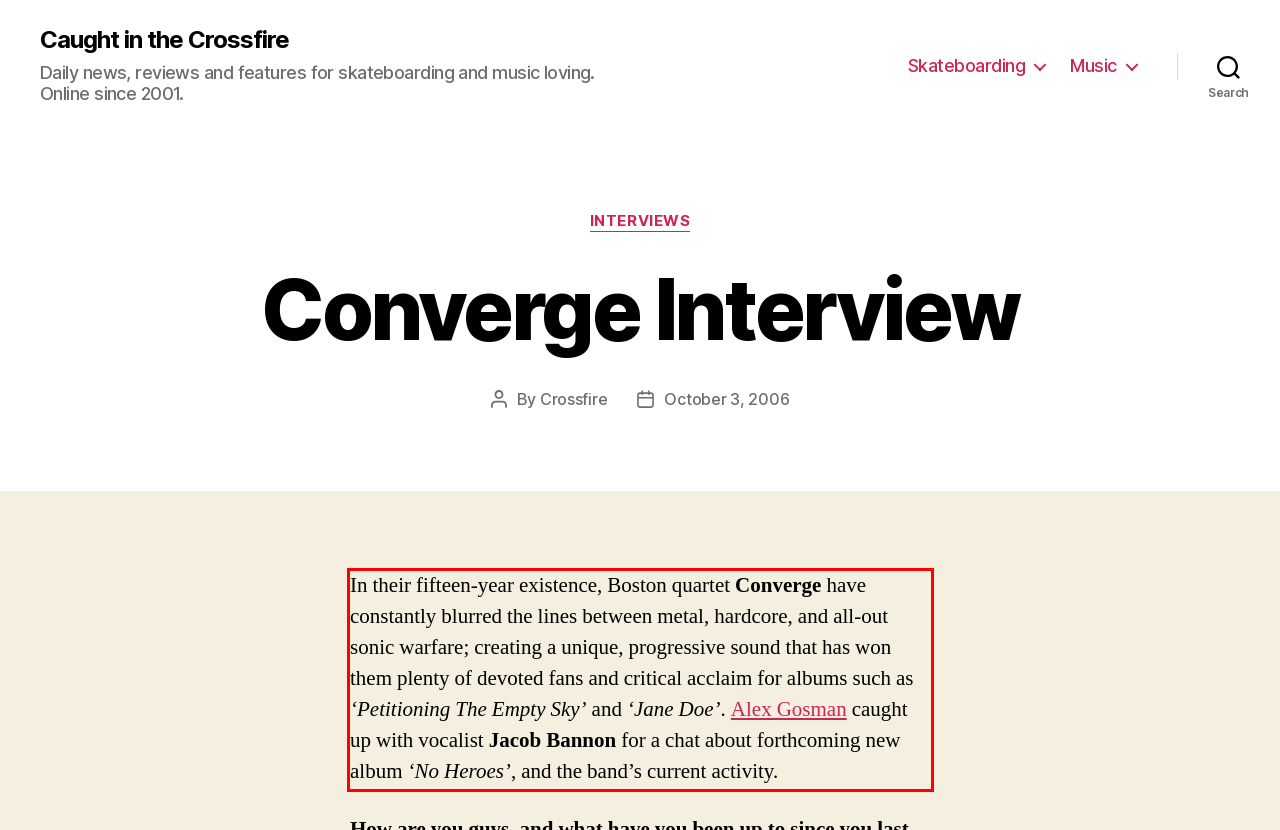Identify the text within the red bounding box on the webpage screenshot and generate the extracted text content.

In their fifteen-year existence, Boston quartet Converge have constantly blurred the lines between metal, hardcore, and all-out sonic warfare; creating a unique, progressive sound that has won them plenty of devoted fans and critical acclaim for albums such as ‘Petitioning The Empty Sky’ and ‘Jane Doe’. Alex Gosman caught up with vocalist Jacob Bannon for a chat about forthcoming new album ‘No Heroes’, and the band’s current activity.